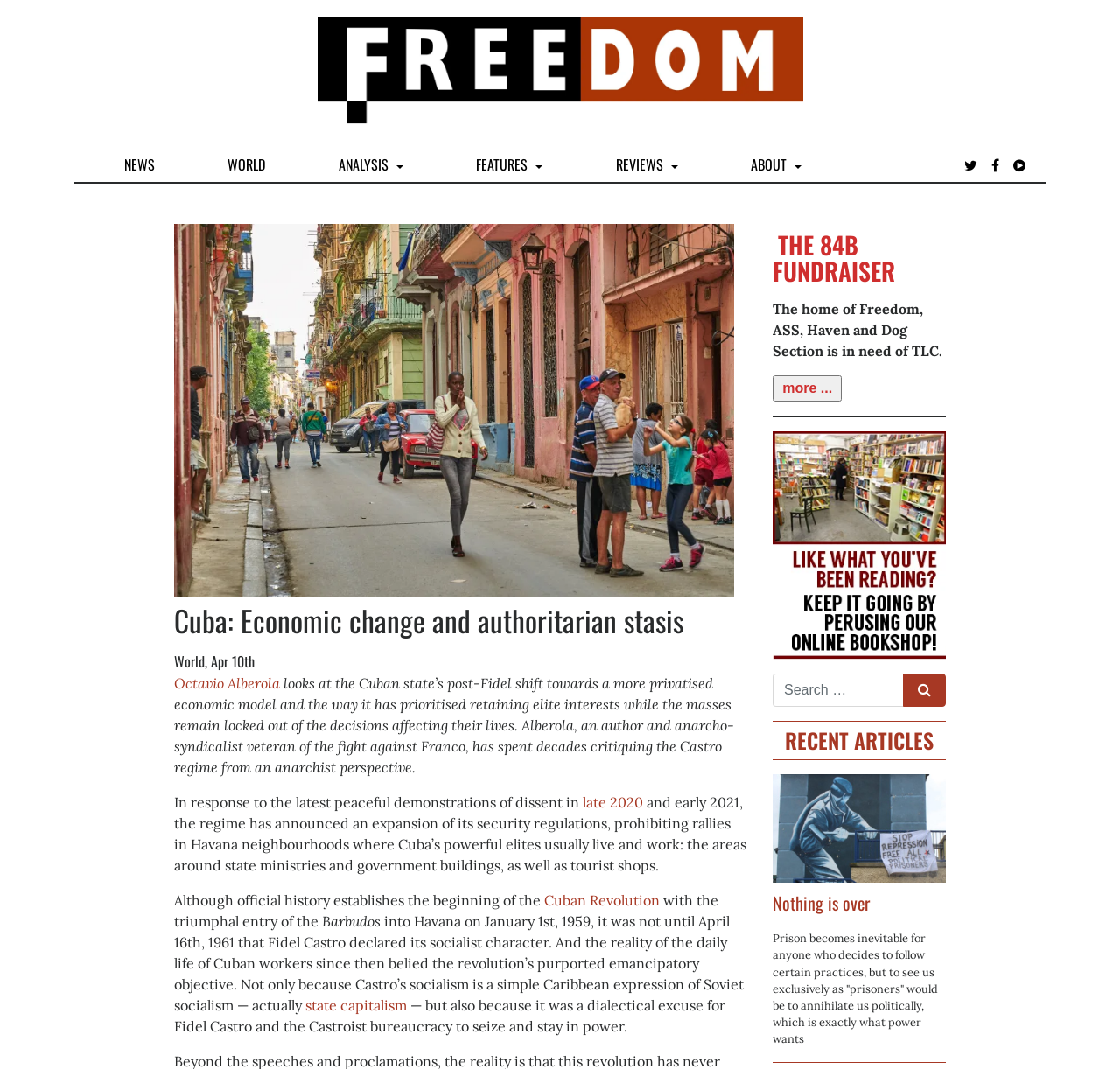Find the primary header on the webpage and provide its text.

Cuba: Economic change and authoritarian stasis